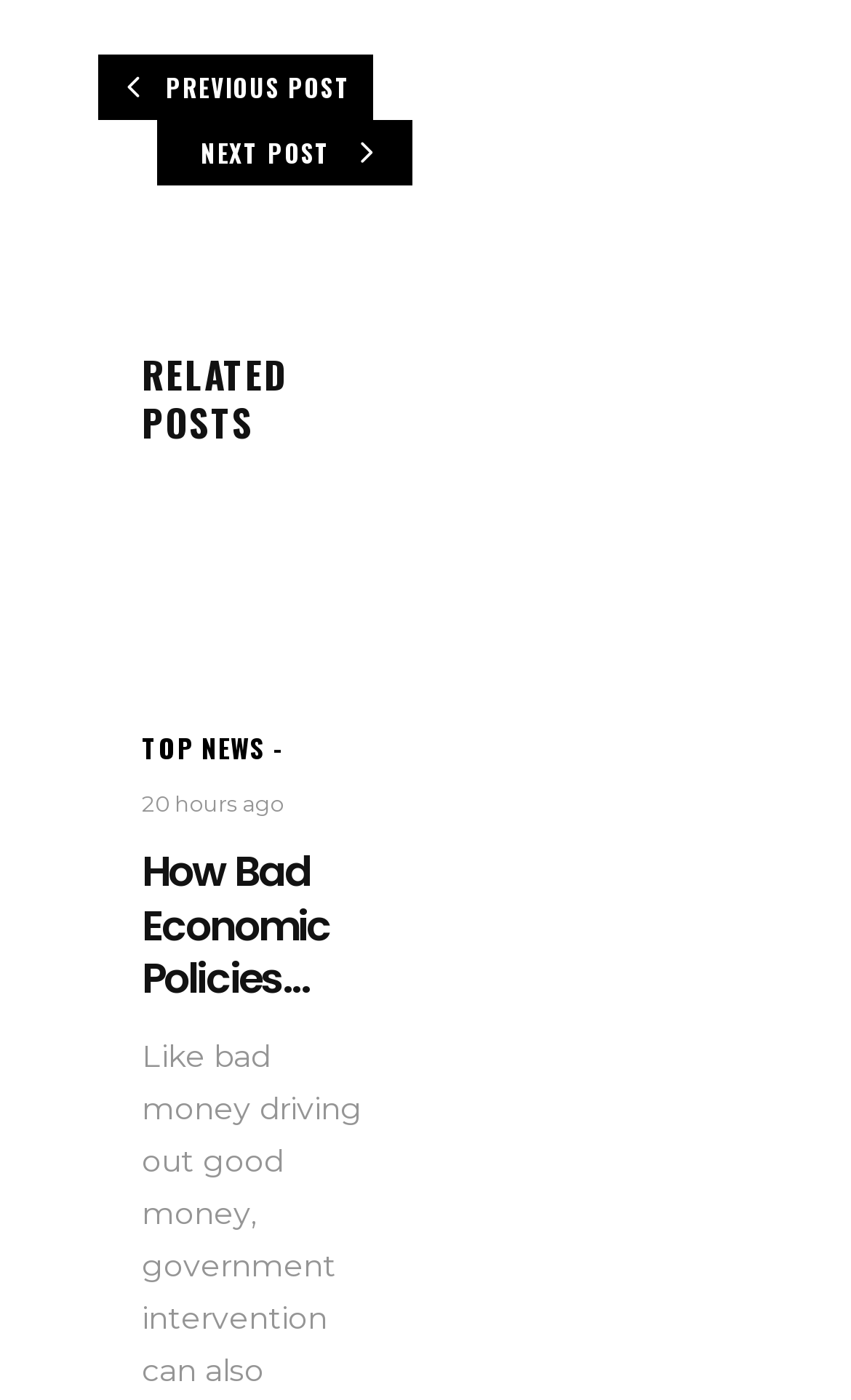Show the bounding box coordinates for the HTML element as described: "How Bad Economic Policies...".

[0.167, 0.601, 0.388, 0.72]